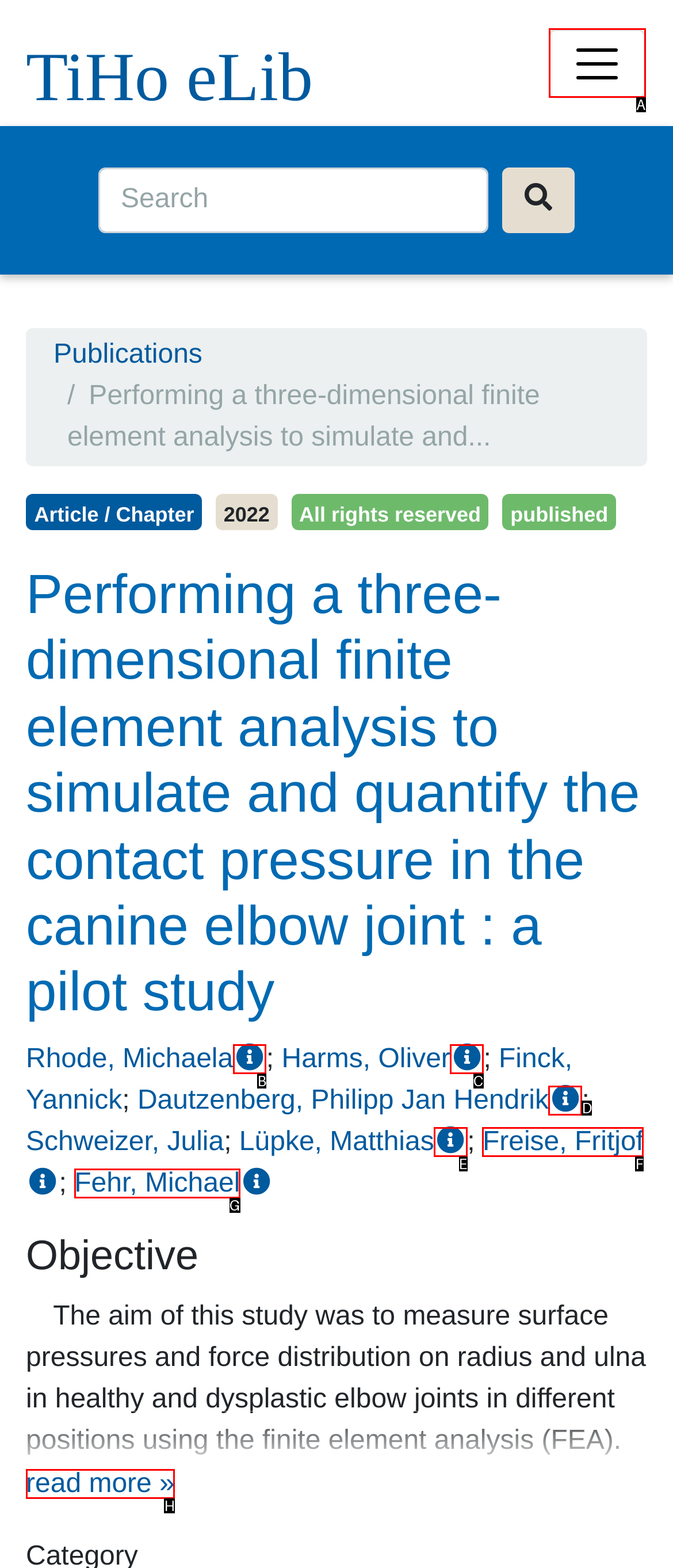Pinpoint the HTML element that fits the description: read more »
Answer by providing the letter of the correct option.

H